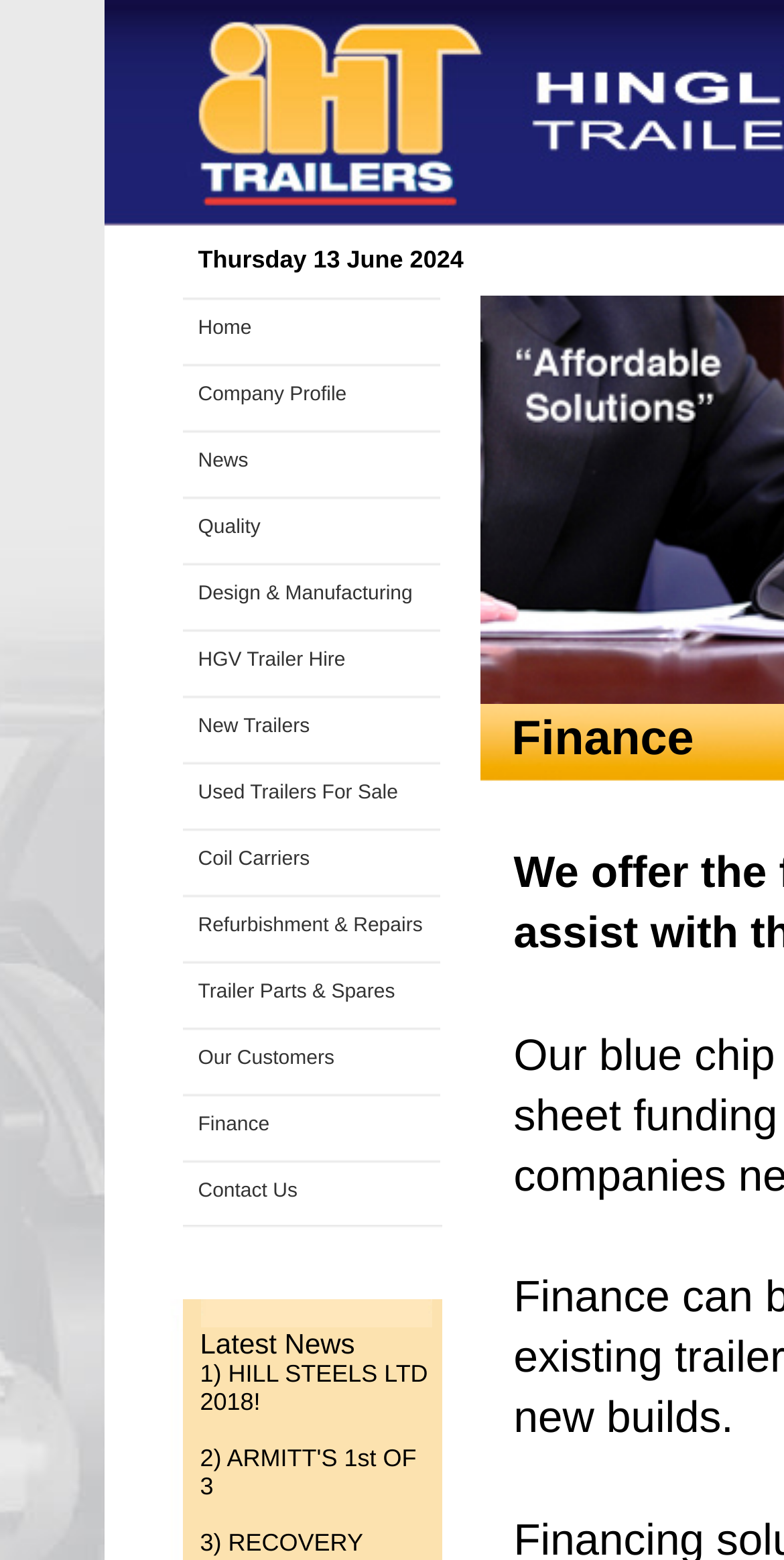Illustrate the webpage with a detailed description.

The webpage is about Hingley Trailers, a company that offers various services related to trailers. At the top left corner, there is a logon link accompanied by a small logon image. Next to it, on the right, is the current date, "Thursday 13 June 2024", displayed in a static text format.

Below the logon link and the date, there is a horizontal menu bar with 13 links, starting from "Home" on the left and ending with "Contact Us" on the right. These links are evenly spaced and aligned, with each link positioned directly below the previous one. The links include "Company Profile", "News", "Quality", "Design & Manufacturing", "HGV Trailer Hire", "New Trailers", "Used Trailers For Sale", "Coil Carriers", "Refurbishment & Repairs", "Trailer Parts & Spares", "Our Customers", and "Finance".

At the bottom of the menu bar, there is a small image, "Menu Bottom Border Image", which serves as a separator. The overall layout of the webpage is organized, with clear headings and concise text, making it easy to navigate.